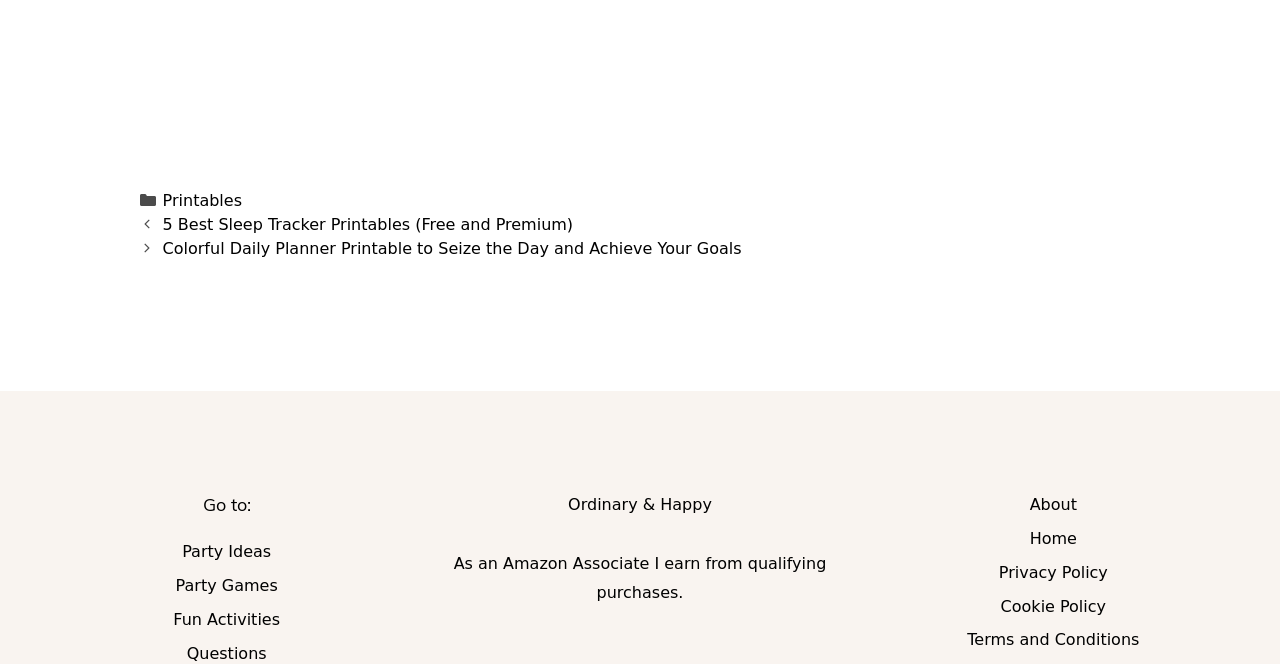What is the purpose of the 'Posts' section?
Answer the question with a thorough and detailed explanation.

I inferred the purpose of the 'Posts' section by looking at the navigation element with the content 'Posts' located at [0.109, 0.321, 0.641, 0.393]. This element contains links to specific blog posts, such as '5 Best Sleep Tracker Printables (Free and Premium)' and 'Colorful Daily Planner Printable to Seize the Day and Achieve Your Goals'. This suggests that the 'Posts' section is used to list and organize blog posts.